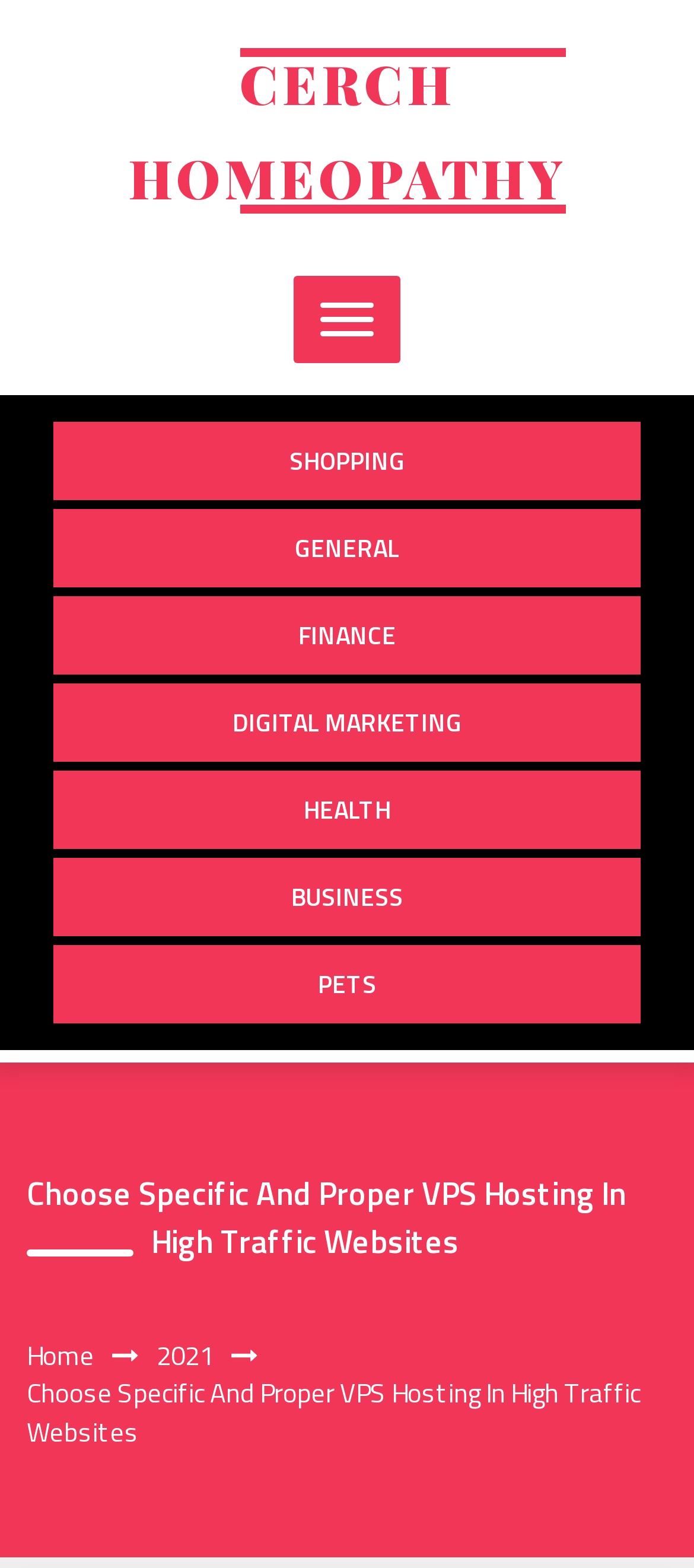Locate the bounding box coordinates of the clickable element to fulfill the following instruction: "read the article about choosing VPS hosting". Provide the coordinates as four float numbers between 0 and 1 in the format [left, top, right, bottom].

[0.038, 0.746, 0.962, 0.807]